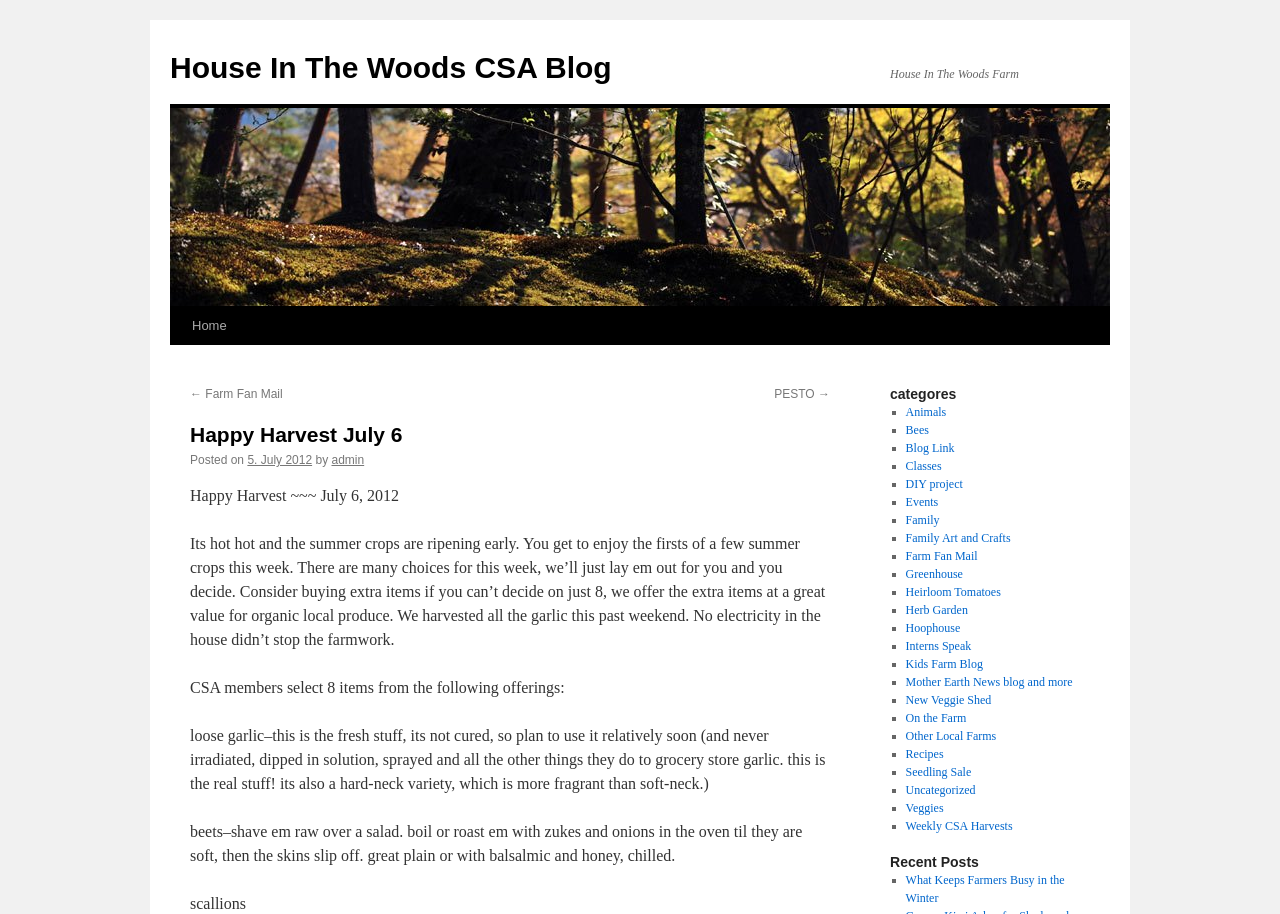Identify the bounding box coordinates for the region to click in order to carry out this instruction: "View the 'Recent Posts' section". Provide the coordinates using four float numbers between 0 and 1, formatted as [left, top, right, bottom].

[0.695, 0.933, 0.852, 0.953]